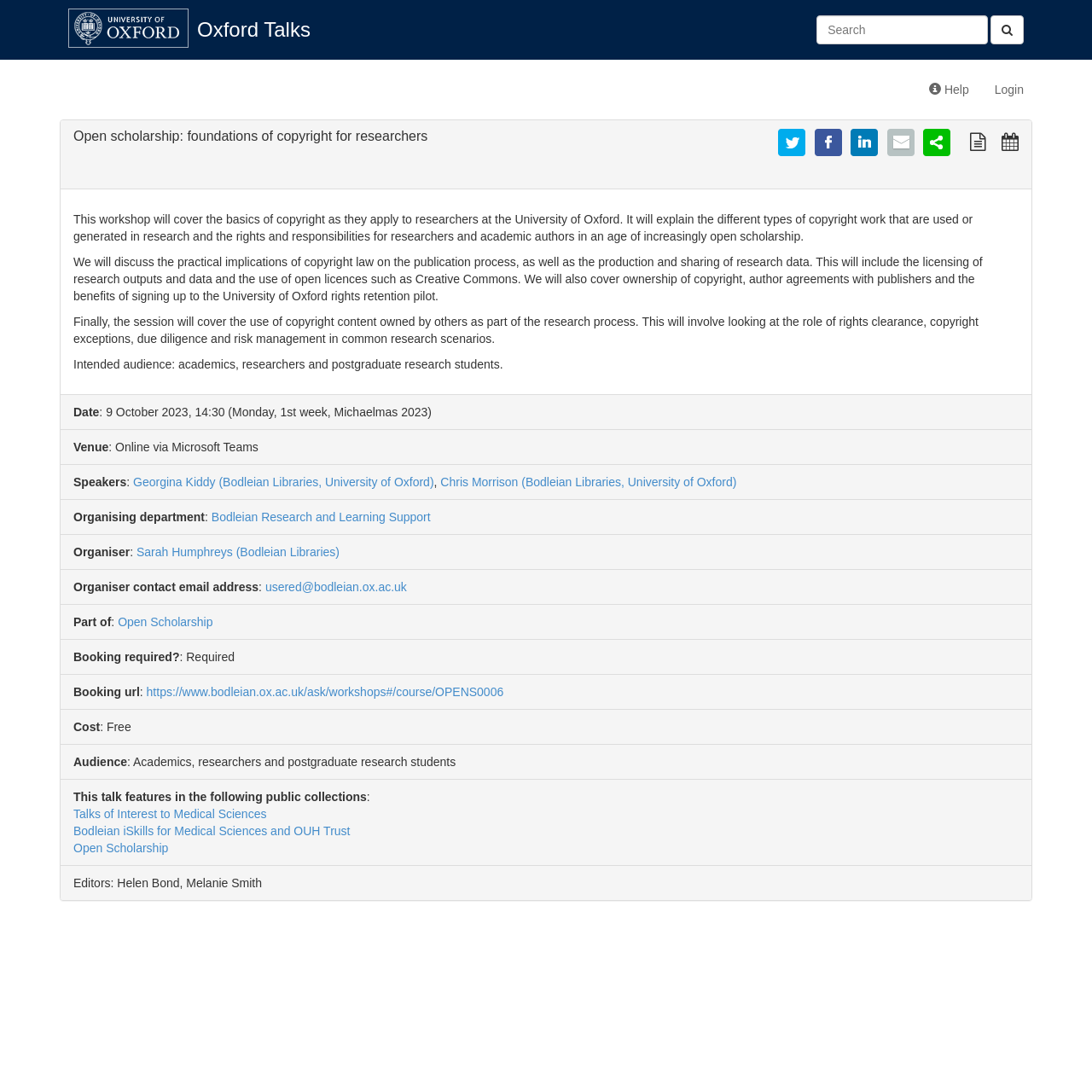What is the venue of this workshop?
Using the image, elaborate on the answer with as much detail as possible.

The venue of this workshop is online, specifically via Microsoft Teams, as stated in the venue section of the webpage.